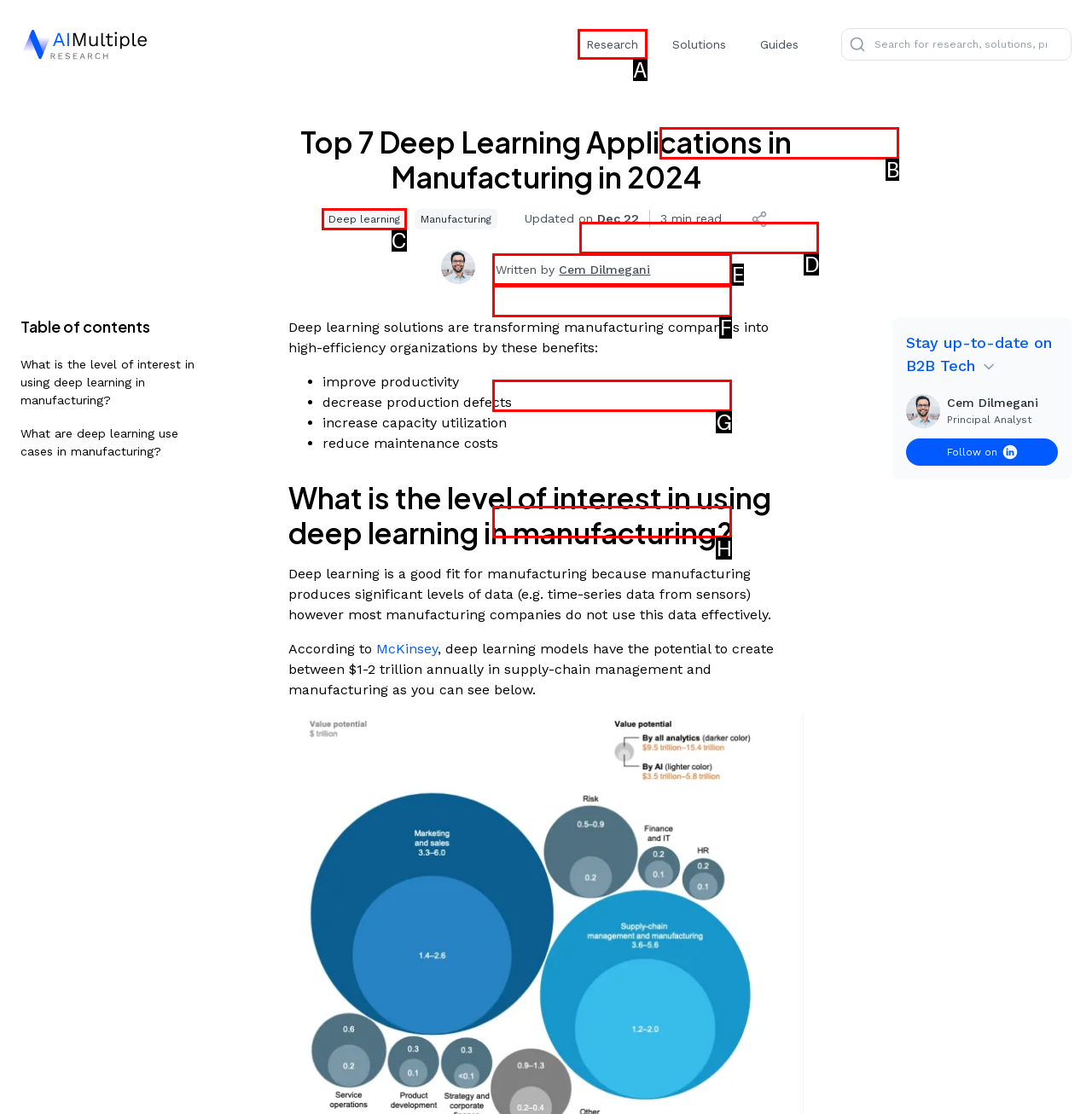Determine which HTML element to click to execute the following task: Read the article about Deep learning Answer with the letter of the selected option.

C